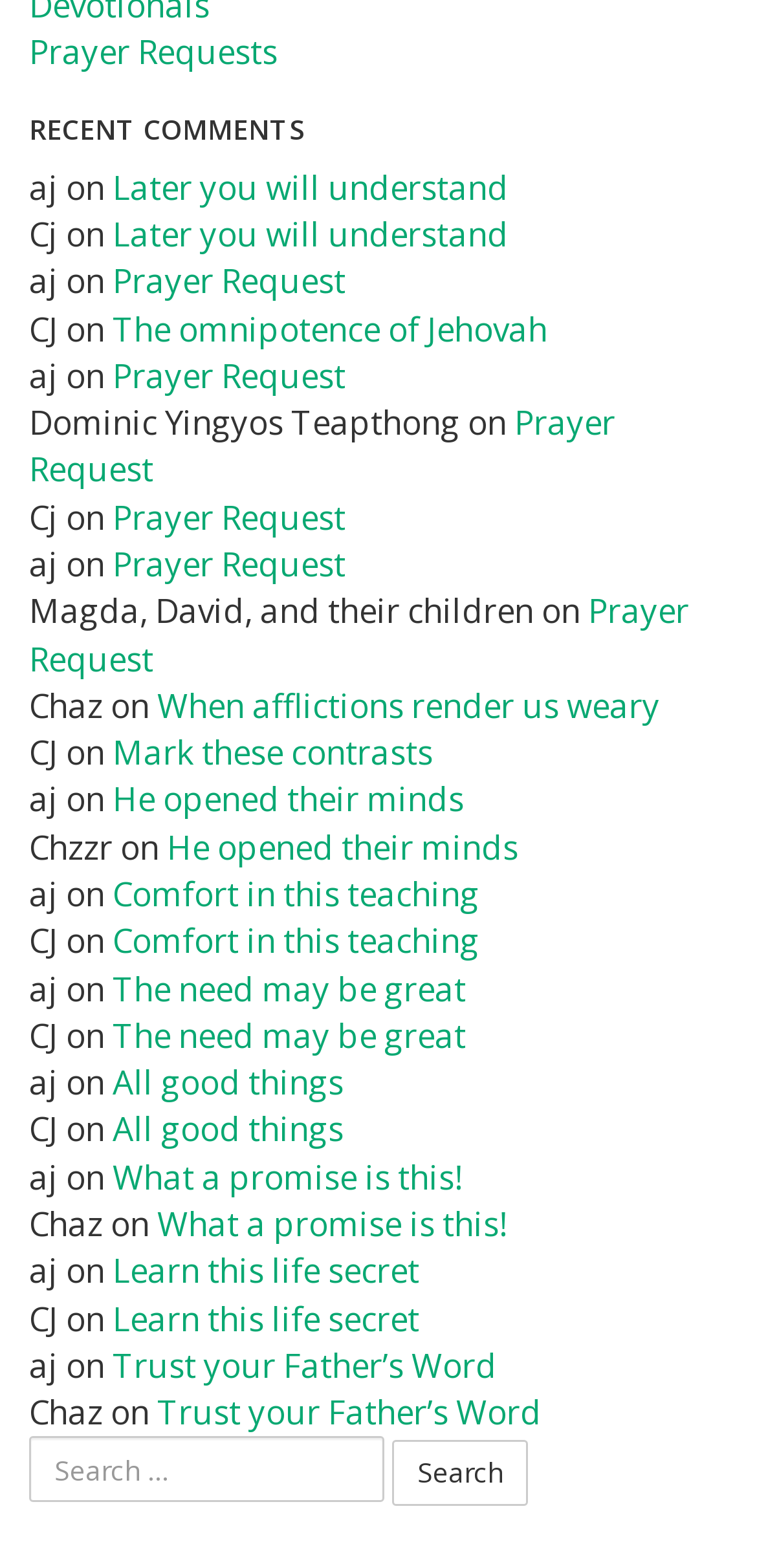Show the bounding box coordinates for the element that needs to be clicked to execute the following instruction: "View recent comments". Provide the coordinates in the form of four float numbers between 0 and 1, i.e., [left, top, right, bottom].

[0.038, 0.074, 0.962, 0.093]